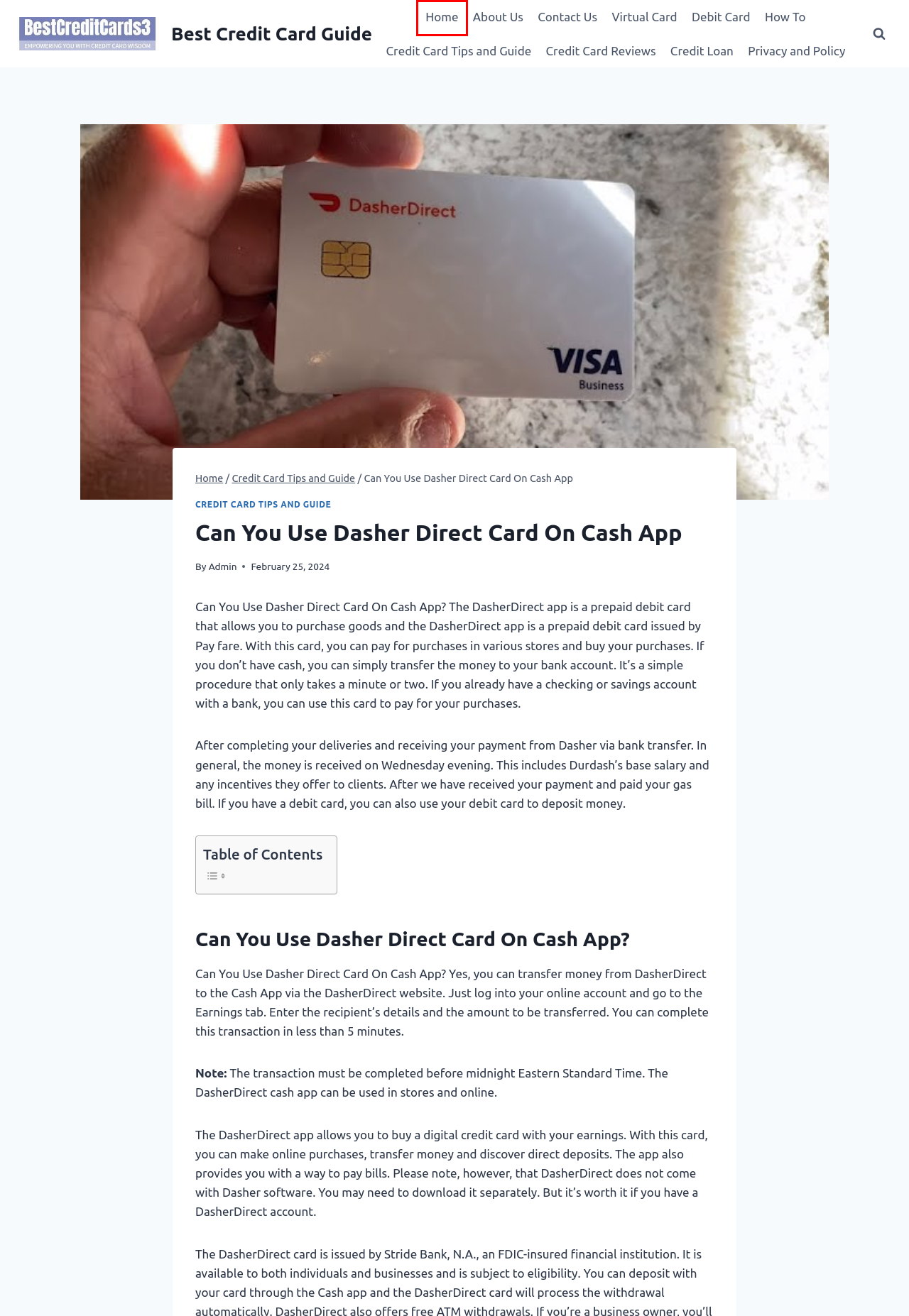Evaluate the webpage screenshot and identify the element within the red bounding box. Select the webpage description that best fits the new webpage after clicking the highlighted element. Here are the candidates:
A. Contact Us
B. Credit Loan - Best Credit Card Guide
C. Privacy And Policy
D. Best Credit Card Guide - Empowering You With Credit Card Wisdom
E. How To - Best Credit Card Guide
F. Credit Card Tips And Guide - Best Credit Card Guide
G. Credit Card Reviews - Best Credit Card Guide
H. Debit Card - Best Credit Card Guide

D